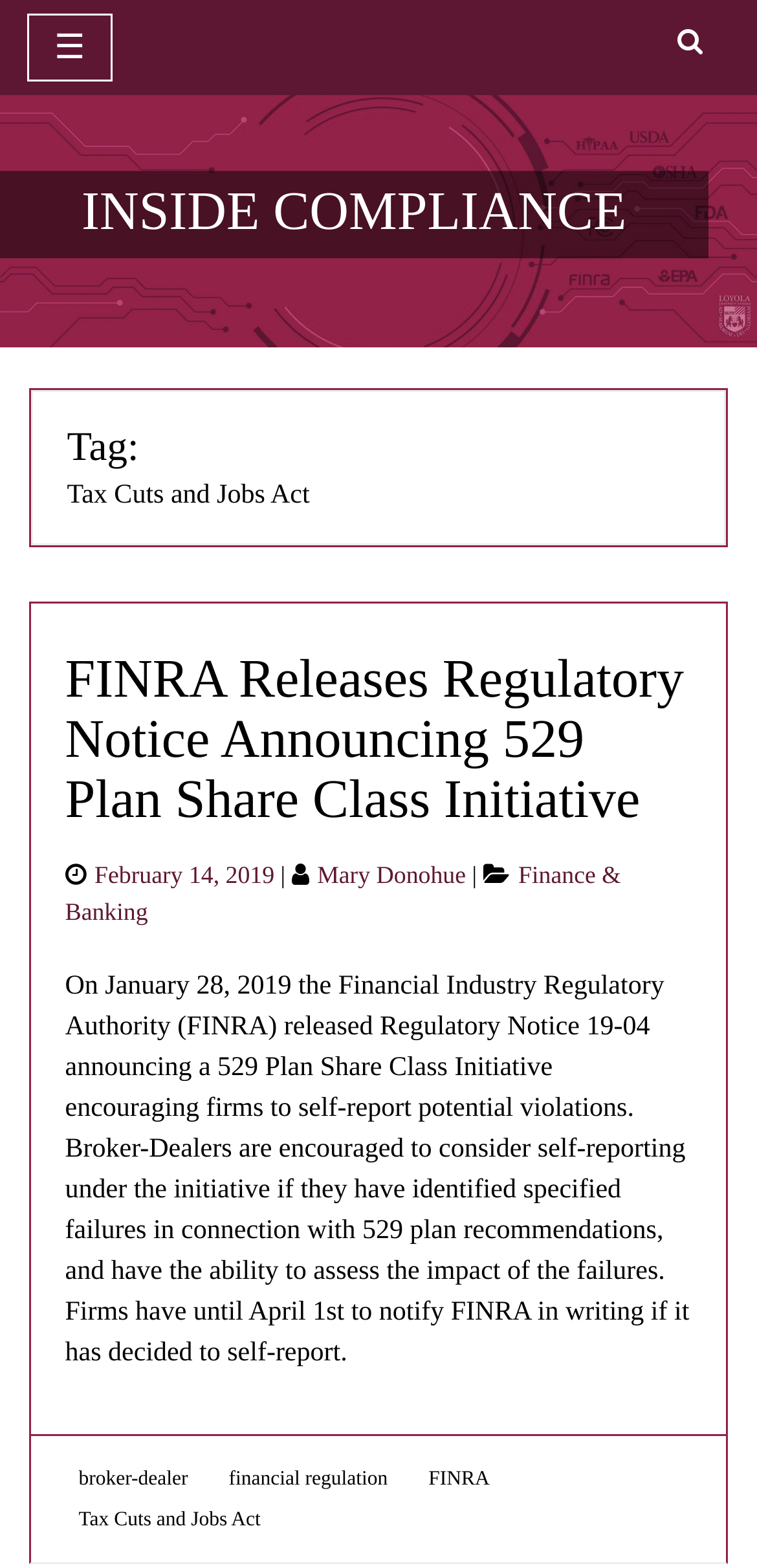Summarize the contents and layout of the webpage in detail.

This webpage is about the Tax Cuts and Jobs Act, specifically focusing on INSIDE COMPLIANCE. At the top left corner, there is a button to toggle navigation, accompanied by a static text "☰". On the top right corner, there is a search link. 

Below the top navigation, there is a heading "INSIDE COMPLIANCE" with a link to the same title. Underneath, there are two articles. The first article has a heading "Tag:" and another heading "Tax Cuts and Jobs Act". 

The second article is the main content of the webpage. It starts with a header "FINRA Releases Regulatory Notice Announcing 529 Plan Share Class Initiative" followed by a link to the same title. Below the header, there is a static text "Posted on" with a link to the date "February 14, 2019" and another link to the author "Mary Donohue". 

Further down, there is a static text "Categories" with a link to "Finance & Banking". The main content of the article is a long paragraph discussing the Financial Industry Regulatory Authority (FINRA) releasing Regulatory Notice 19-04, announcing a 529 Plan Share Class Initiative. 

At the bottom of the article, there is a static text "Tags" with four links to related tags: "broker-dealer", "financial regulation", "FINRA", and "Tax Cuts and Jobs Act".